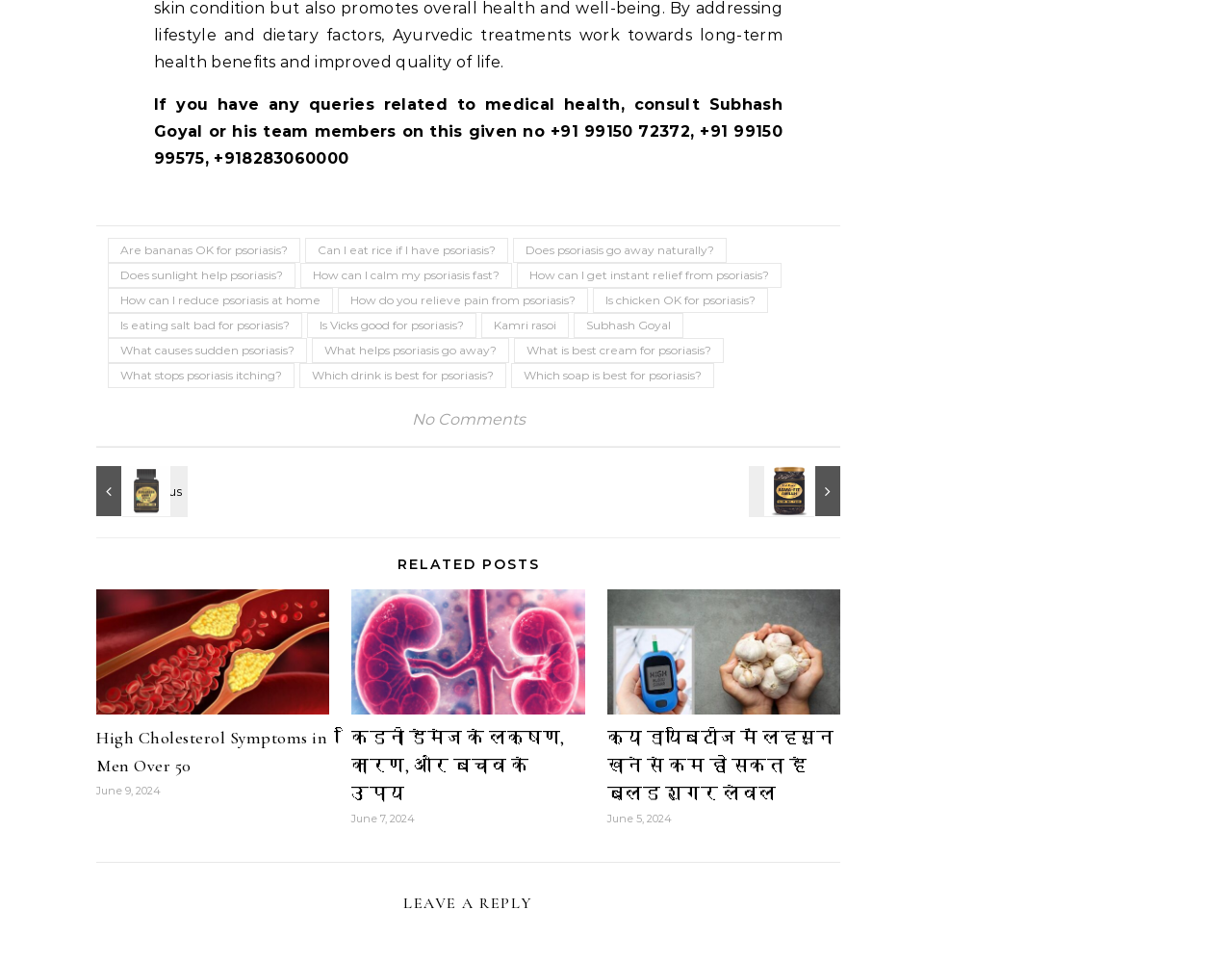What is the phone number to consult Subhash Goyal?
Please ensure your answer to the question is detailed and covers all necessary aspects.

The phone number can be found in the static text at the top of the webpage, which says 'If you have any queries related to medical health, consult Subhash Goyal or his team members on this given no +91 99150 72372, +91 99150 99575, +918283060000'.